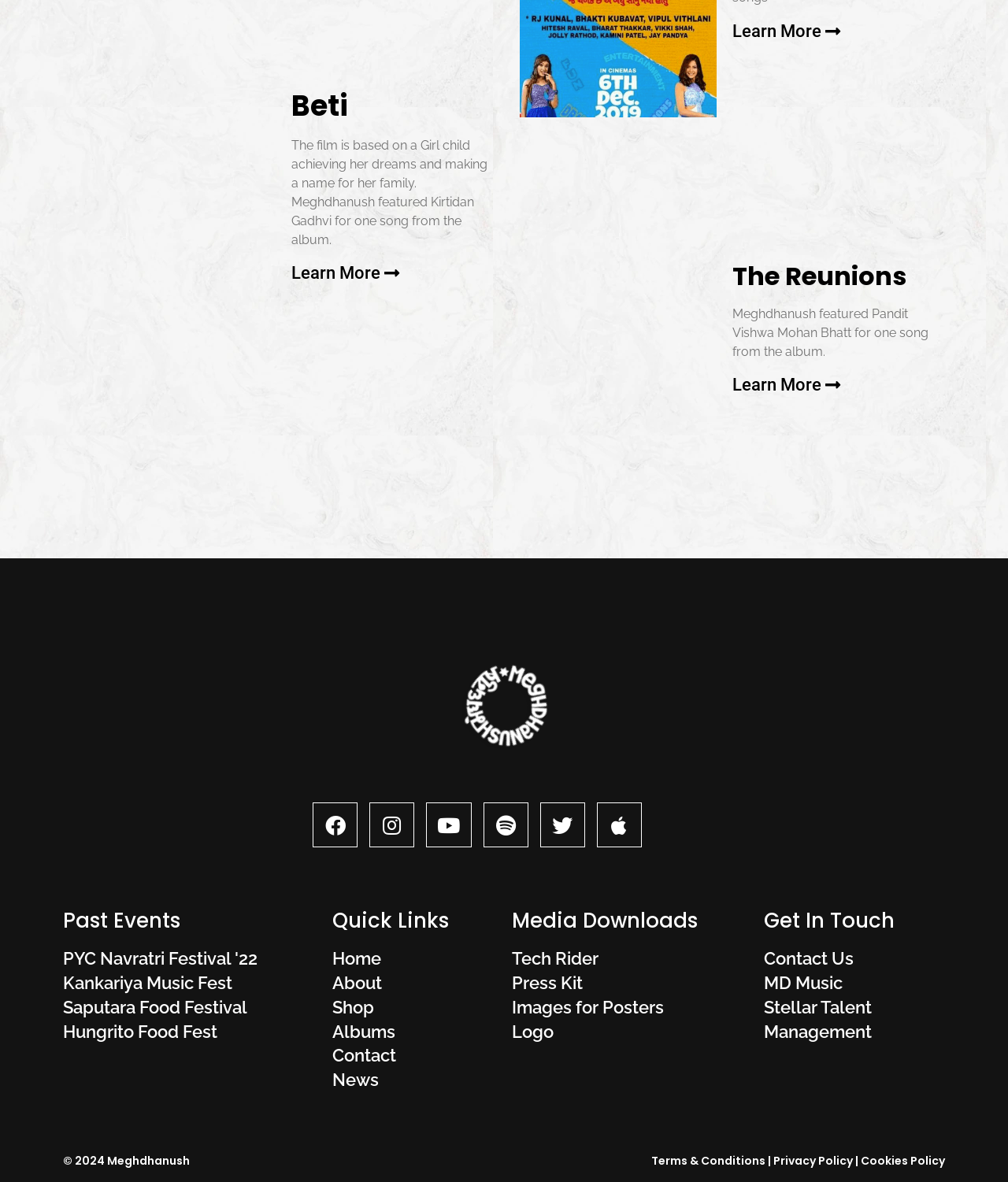Respond to the question below with a single word or phrase: How many social media links are present on the webpage?

6